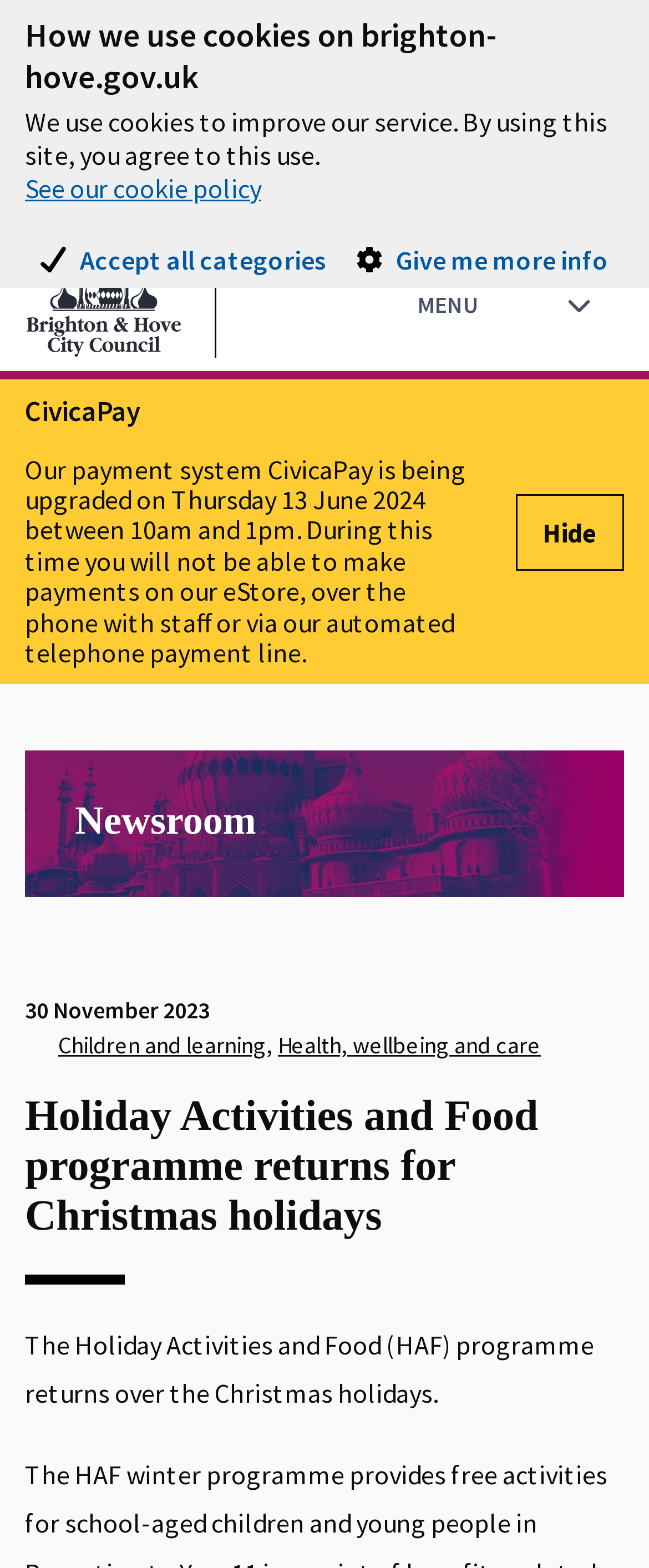Determine the bounding box of the UI component based on this description: "Health, wellbeing and care". The bounding box coordinates should be four float values between 0 and 1, i.e., [left, top, right, bottom].

[0.428, 0.657, 0.833, 0.676]